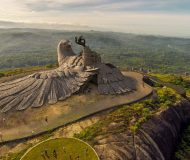Convey a detailed narrative of what is depicted in the image.

The image captures a majestic aerial view of a grand sculpture known as the "Jatayu Earth's Center," prominently located atop a rocky outcrop amidst lush greenery. The sculpture, resembling a colossal eagle with outstretched wings, is intricately designed and integrates natural elements seamlessly into the landscape. Notably, the eagle's head features an individual with an extended hand, symbolizing aspiration and freedom. Surrounding the sculpture, the verdant hills provide a stunning backdrop, enhancing the beauty and serenity of the site. This impressive artwork is not only a tribute to mythology but also a testament to human creativity and craftsmanship, inviting visitors and tourists to explore its profound cultural significance.